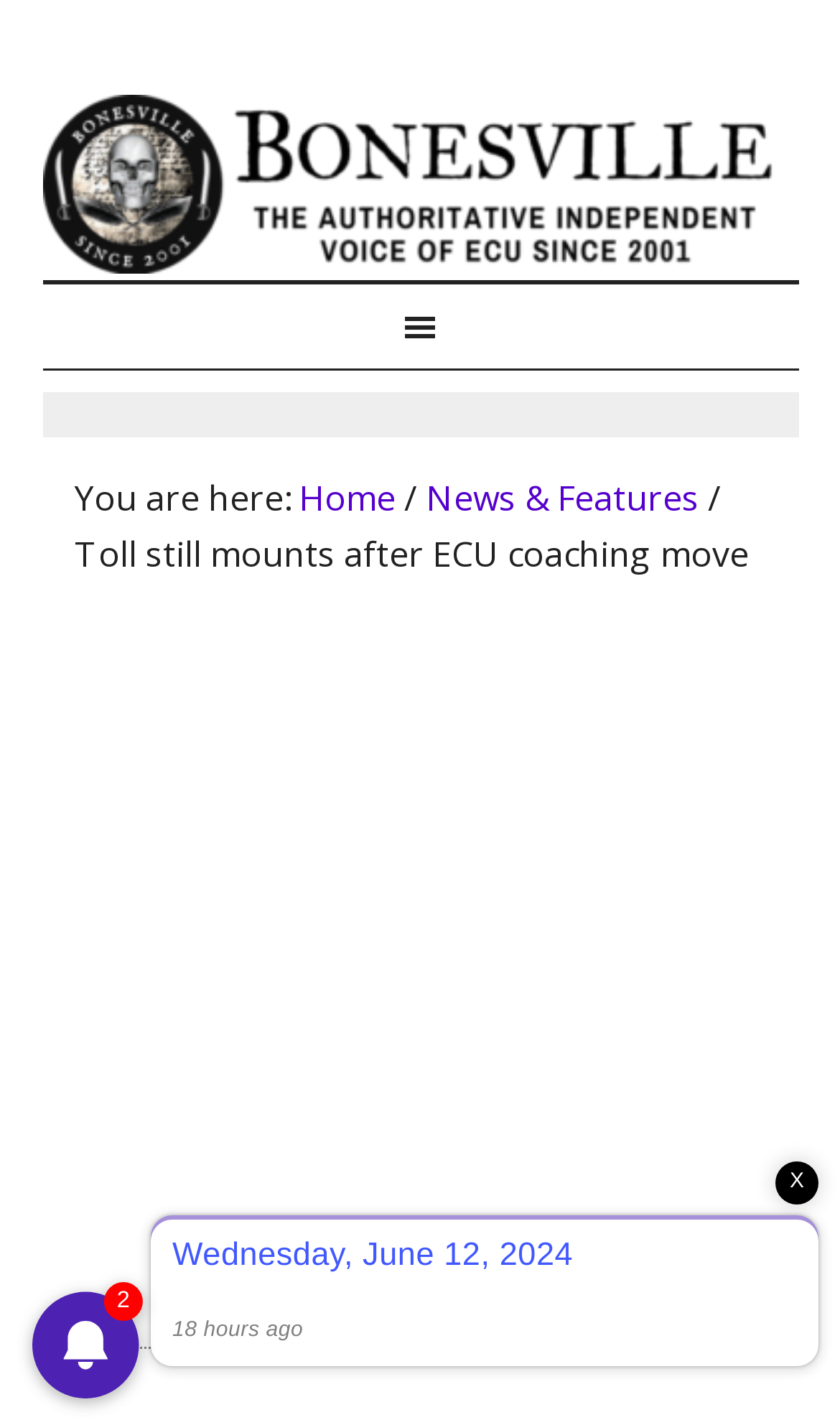What is the current page?
Could you answer the question with a detailed and thorough explanation?

The current page can be determined by looking at the breadcrumb navigation, which shows 'You are here:' followed by 'Home', then a separator, then 'News & Features', indicating that the current page is 'News & Features'.